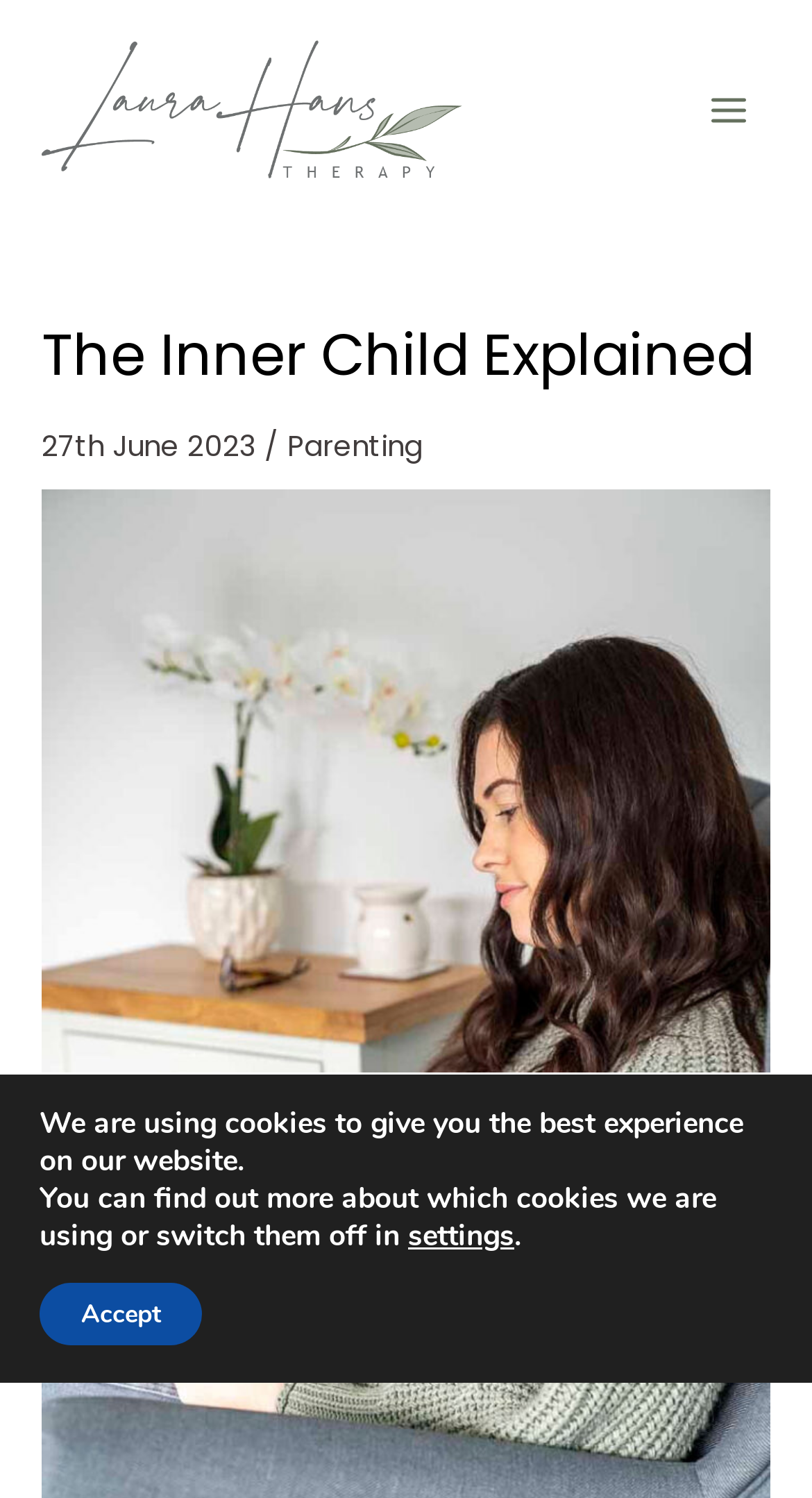Bounding box coordinates should be in the format (top-left x, top-left y, bottom-right x, bottom-right y) and all values should be floating point numbers between 0 and 1. Determine the bounding box coordinate for the UI element described as: alt="Laura Hans Therapy"

[0.051, 0.059, 0.569, 0.086]